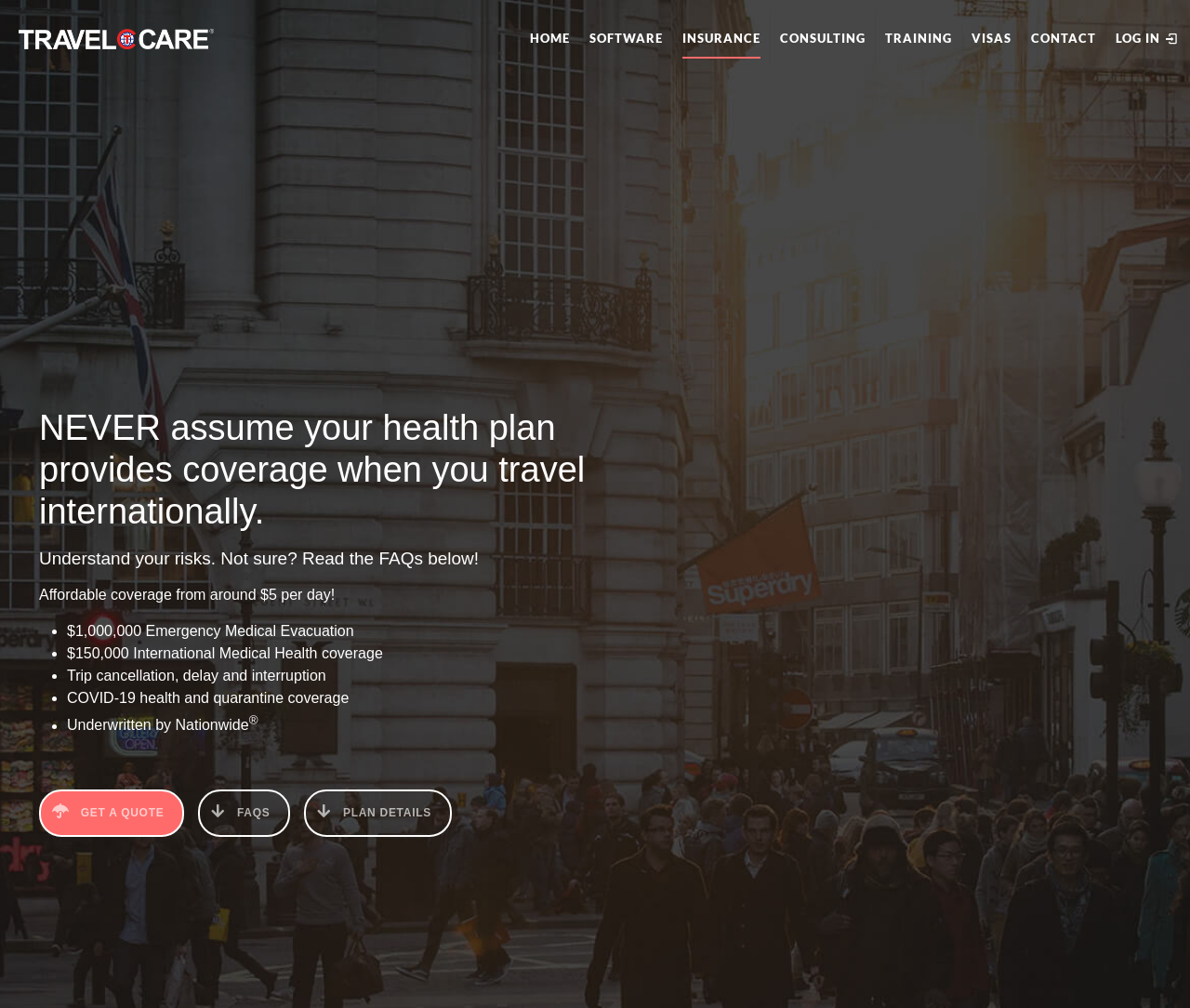Who underwrites the insurance?
With the help of the image, please provide a detailed response to the question.

The webpage mentions that the insurance is underwritten by Nationwide, which is a well-known insurance company.